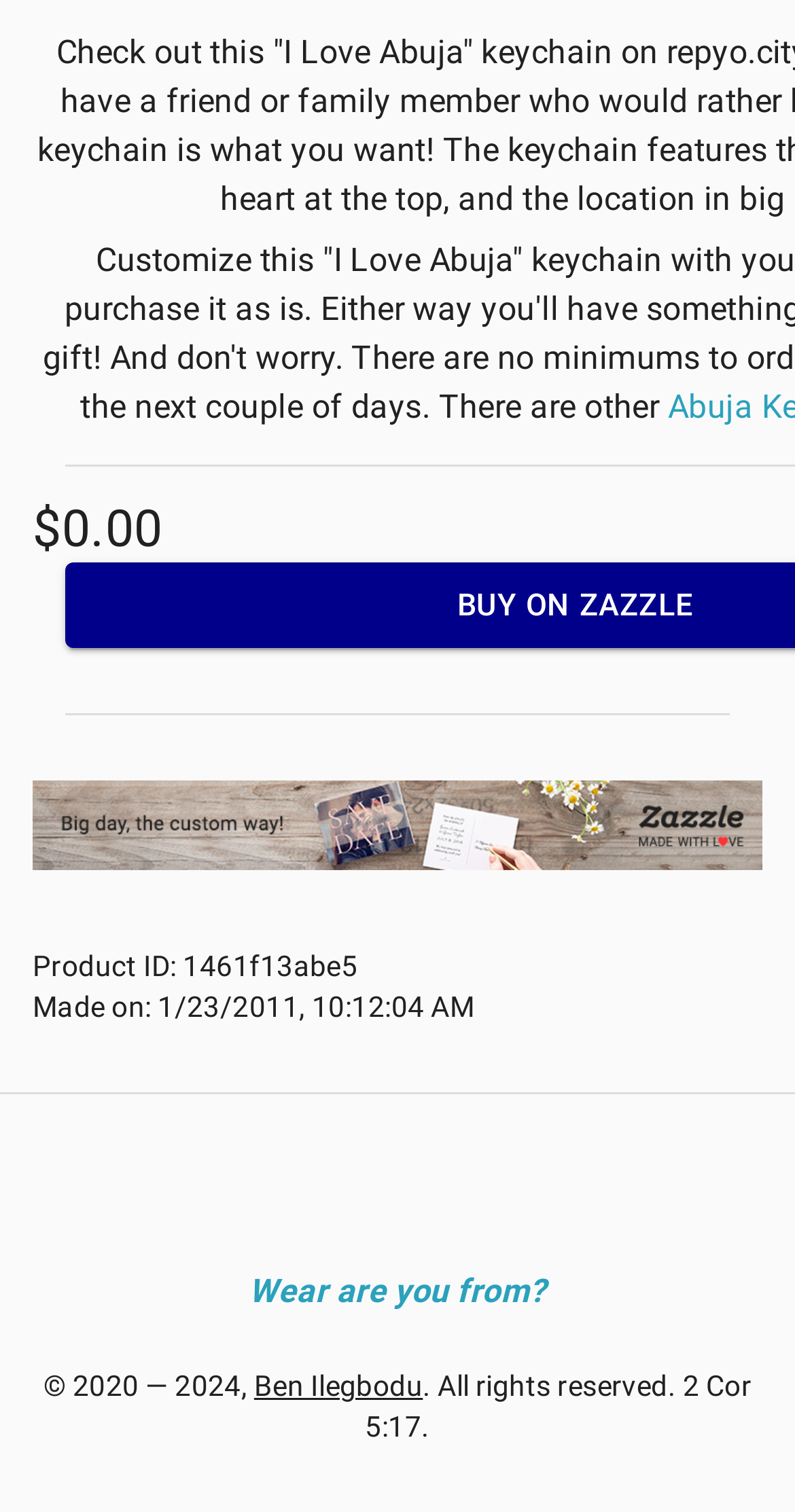Who owns the copyright?
Analyze the image and deliver a detailed answer to the question.

The copyright is owned by 'Ben Ilegbodu' as mentioned in the link element with bounding box coordinates [0.32, 0.906, 0.532, 0.928]